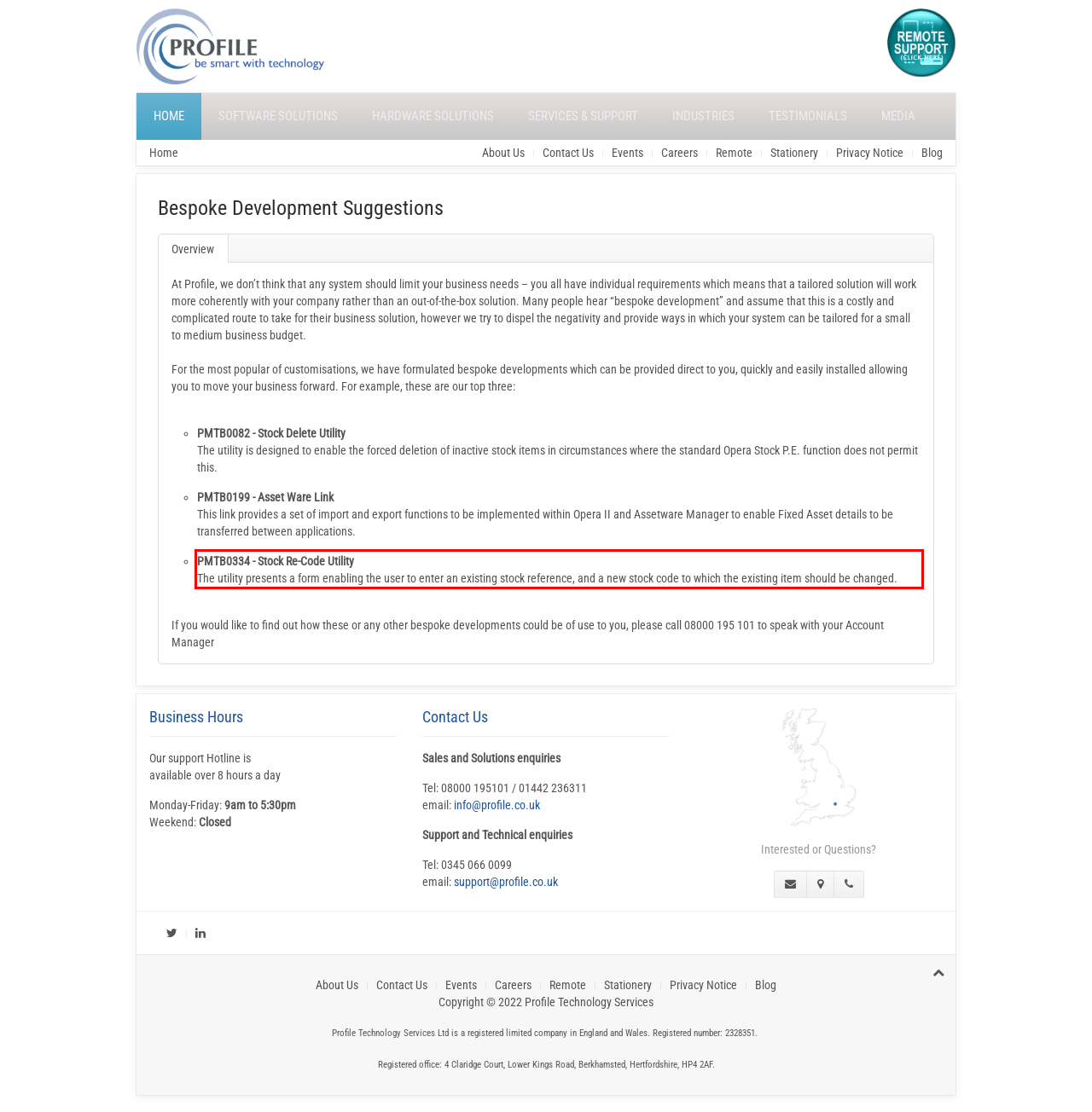Identify the text within the red bounding box on the webpage screenshot and generate the extracted text content.

PMTB0334 - Stock Re-Code Utility The utility presents a form enabling the user to enter an existing stock reference, and a new stock code to which the existing item should be changed.